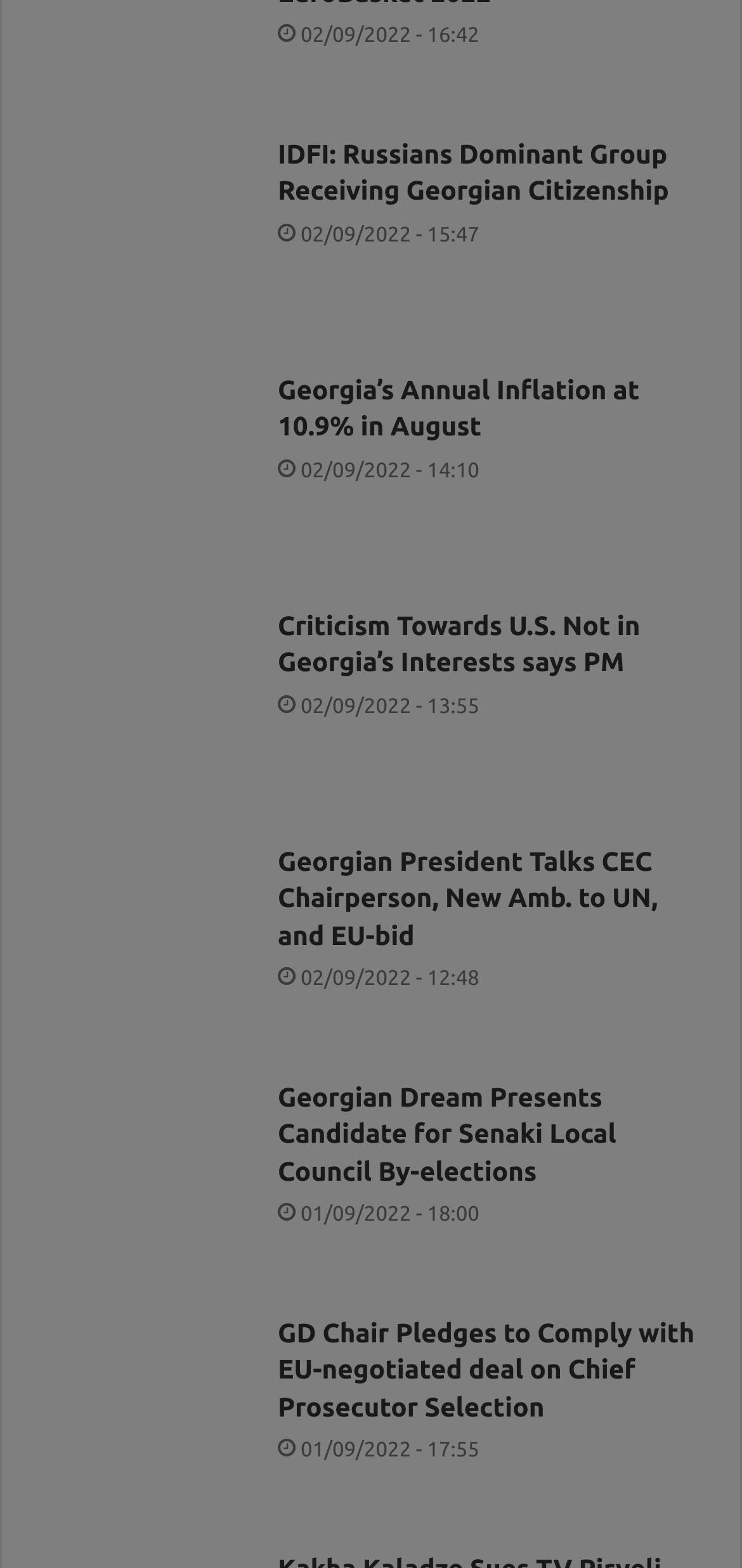Use a single word or phrase to answer the question:
How many news articles are from 01/09/2022?

2